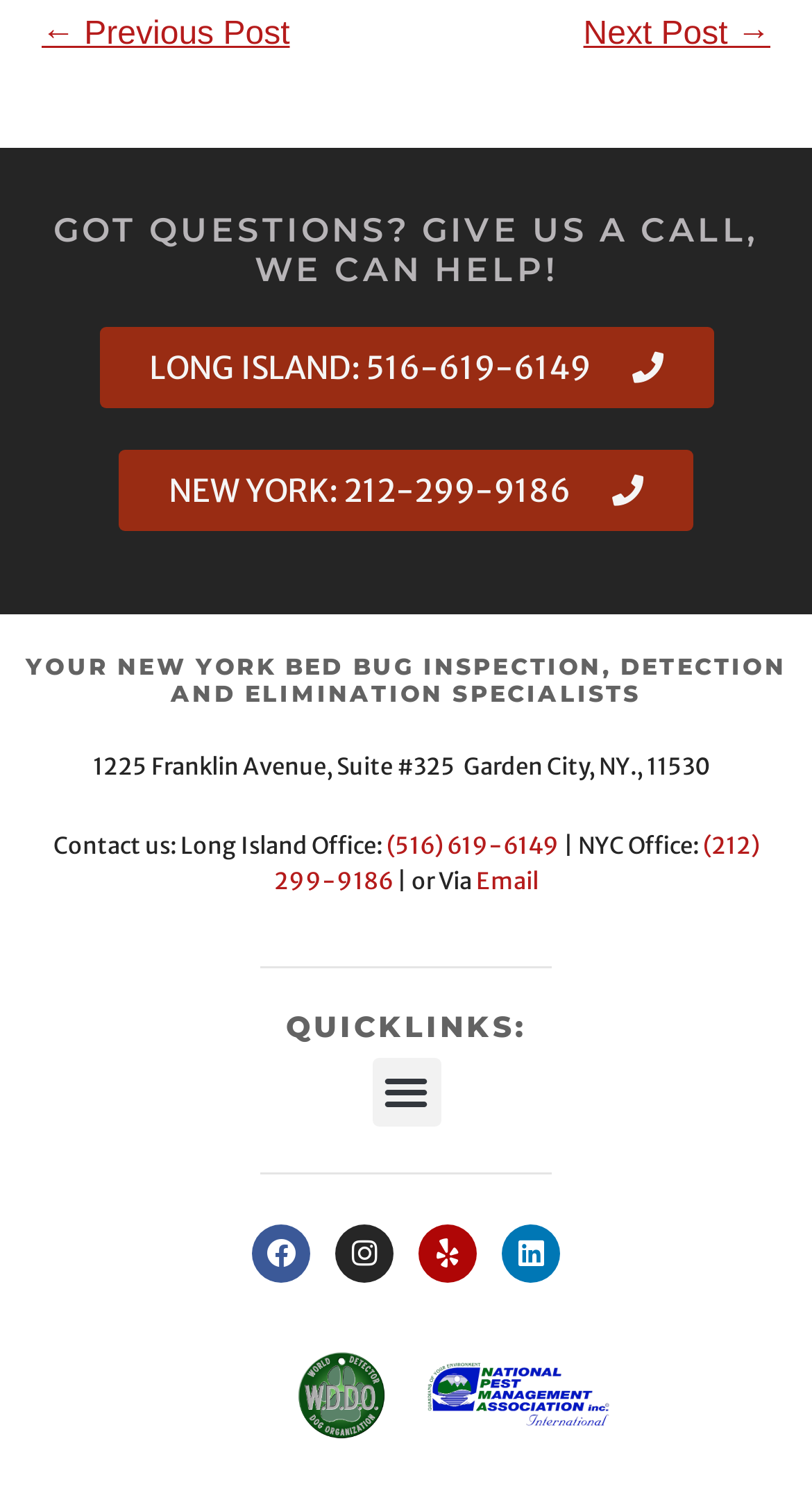Please pinpoint the bounding box coordinates for the region I should click to adhere to this instruction: "Toggle menu".

[0.458, 0.709, 0.542, 0.755]